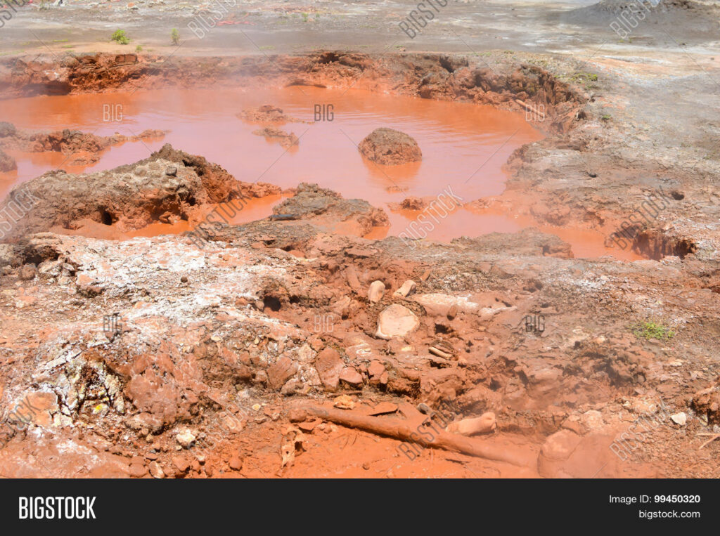Respond to the question with just a single word or phrase: 
What is the maximum temperature of the pools?

140°F (60°C)